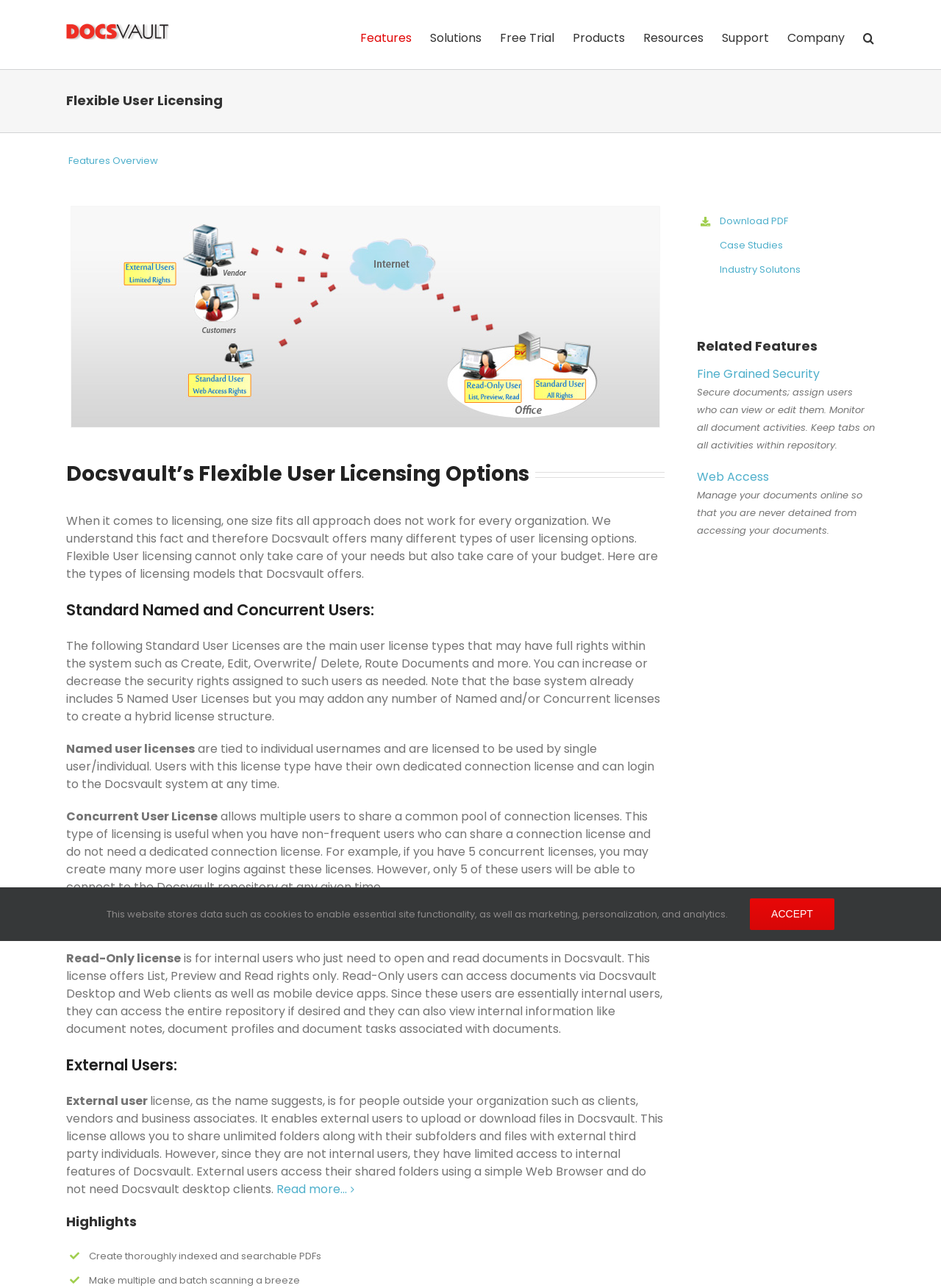Answer the following query with a single word or phrase:
What is the purpose of Concurrent User License?

Allows multiple users to share a common pool of connection licenses